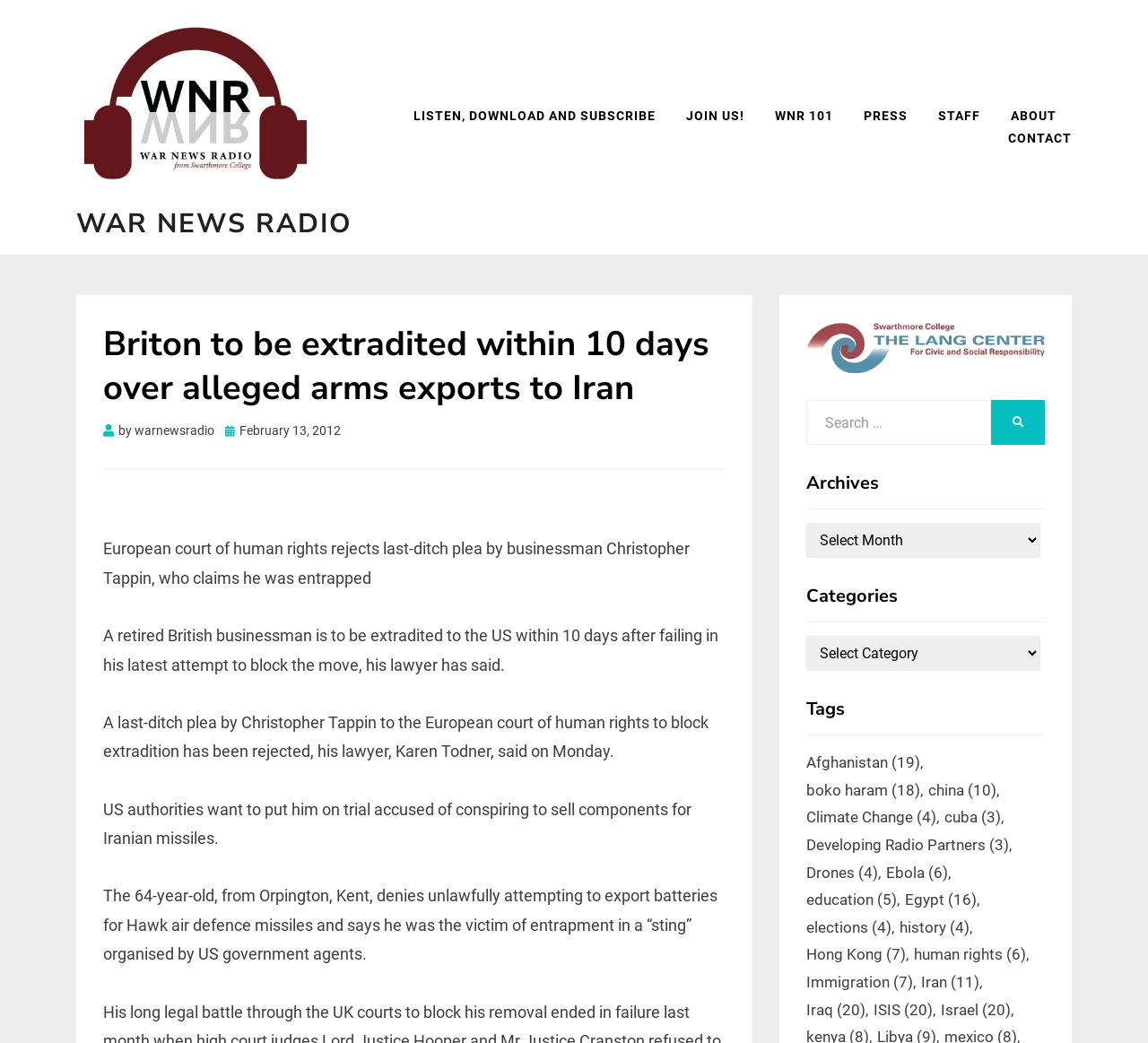Extract the bounding box coordinates of the UI element described: "WNR 101". Provide the coordinates in the format [left, top, right, bottom] with values ranging from 0 to 1.

[0.662, 0.1, 0.739, 0.122]